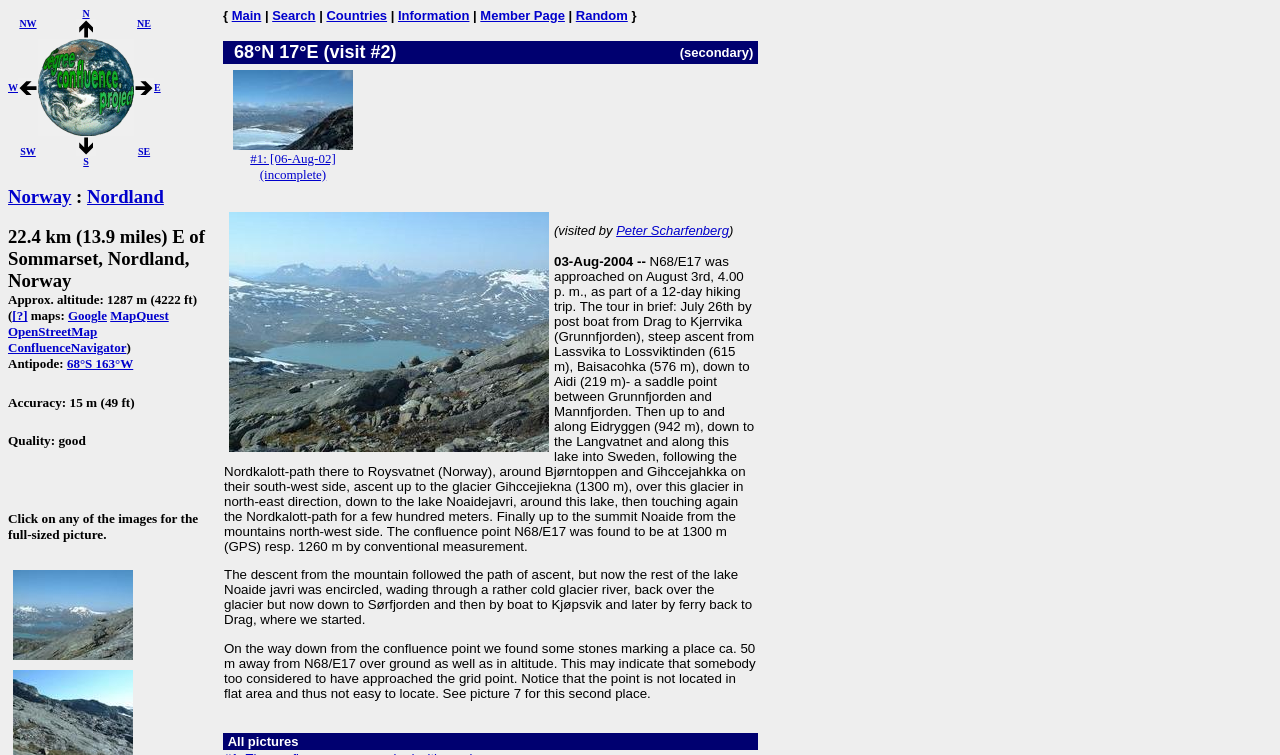Answer the question below using just one word or a short phrase: 
What is the name of the mountain where the confluence point is located?

Noaide